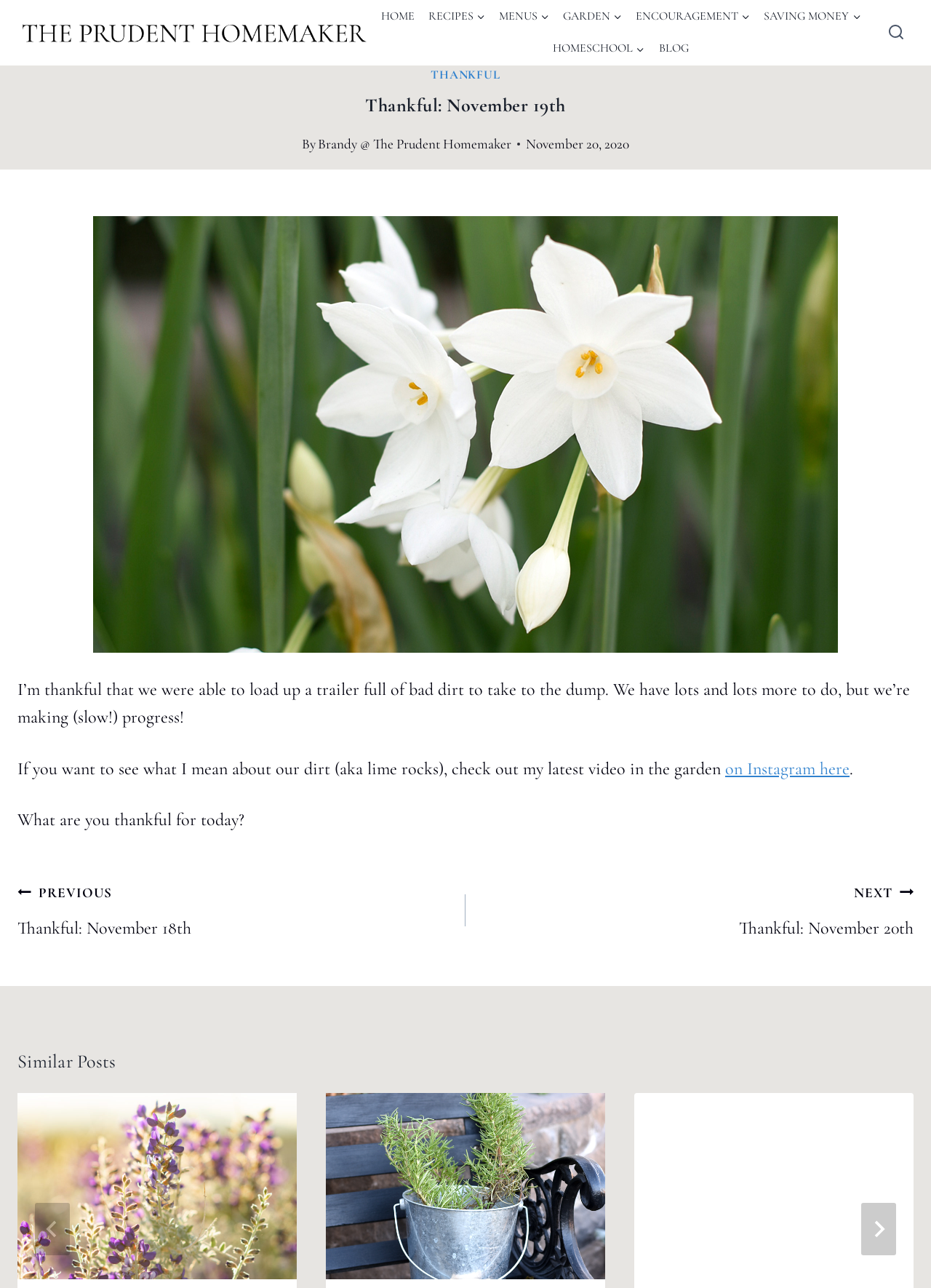What is the date of the blog post?
Refer to the image and provide a concise answer in one word or phrase.

November 20, 2020